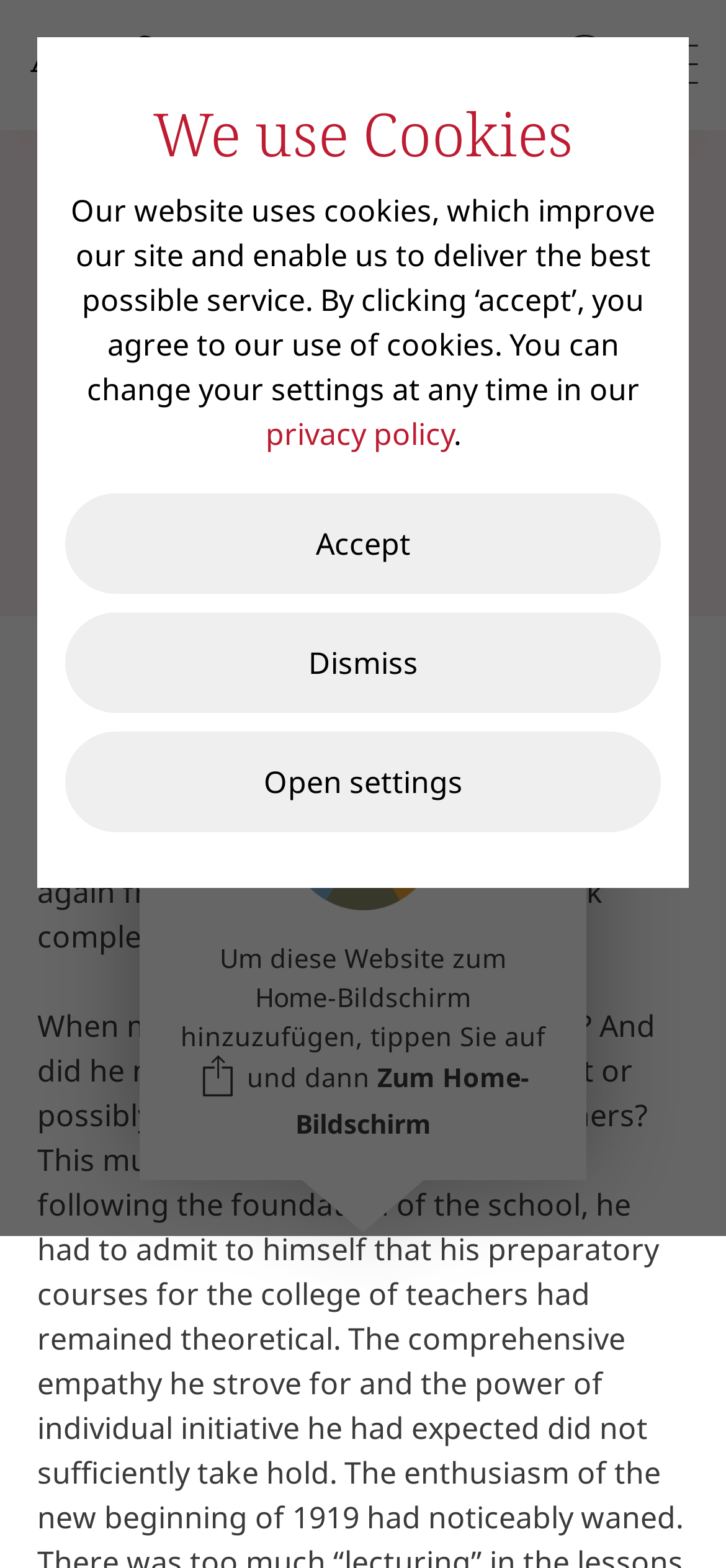Please identify the bounding box coordinates of the area that needs to be clicked to fulfill the following instruction: "Go to the EDUCATION section."

[0.051, 0.236, 0.328, 0.261]